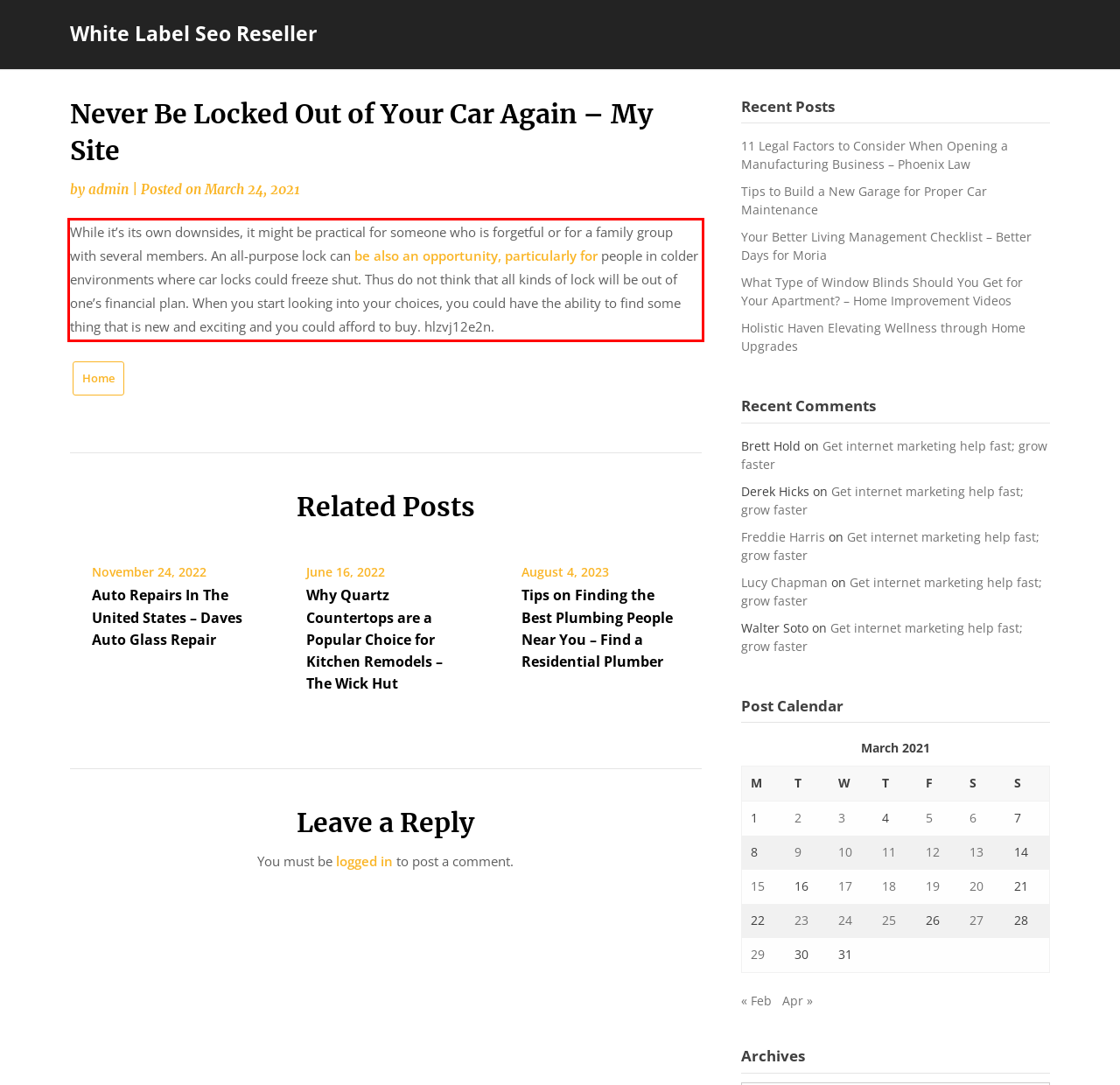Examine the screenshot of the webpage, locate the red bounding box, and generate the text contained within it.

While it’s its own downsides, it might be practical for someone who is forgetful or for a family group with several members. An all-purpose lock can be also an opportunity, particularly for people in colder environments where car locks could freeze shut. Thus do not think that all kinds of lock will be out of one’s financial plan. When you start looking into your choices, you could have the ability to find some thing that is new and exciting and you could afford to buy. hlzvj12e2n.